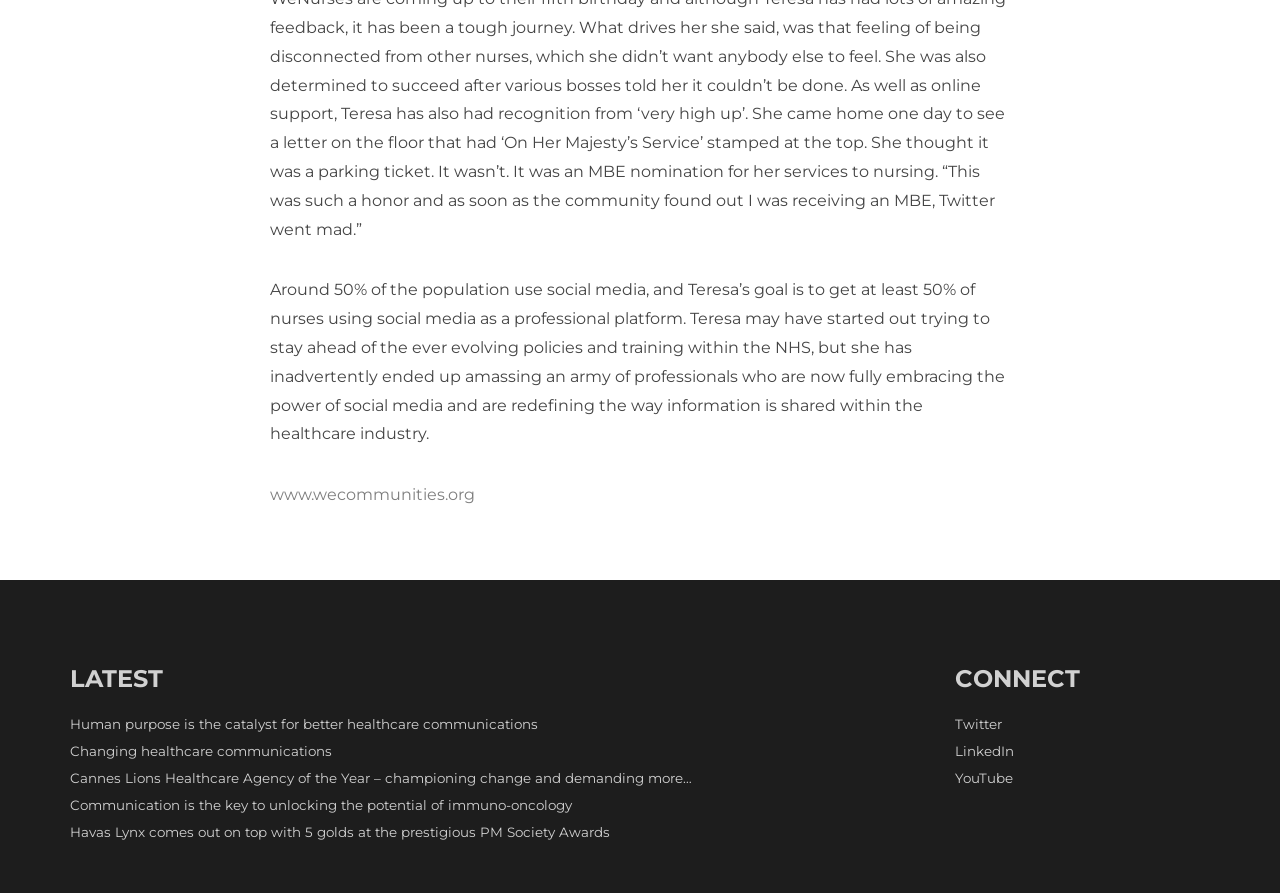Please identify the bounding box coordinates of the clickable area that will allow you to execute the instruction: "Explore the latest news".

[0.055, 0.747, 0.715, 0.774]